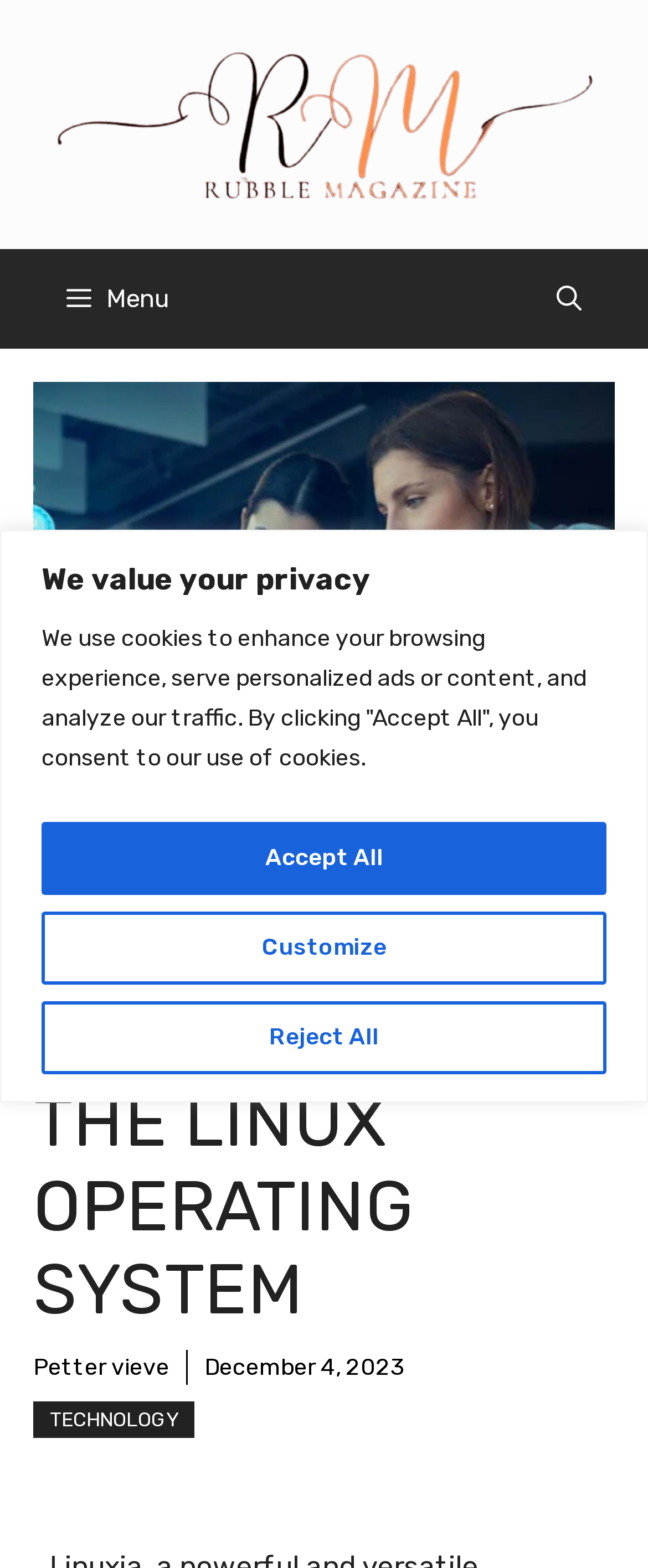From the webpage screenshot, identify the region described by Technology. Provide the bounding box coordinates as (top-left x, top-left y, bottom-right x, bottom-right y), with each value being a floating point number between 0 and 1.

[0.051, 0.893, 0.3, 0.917]